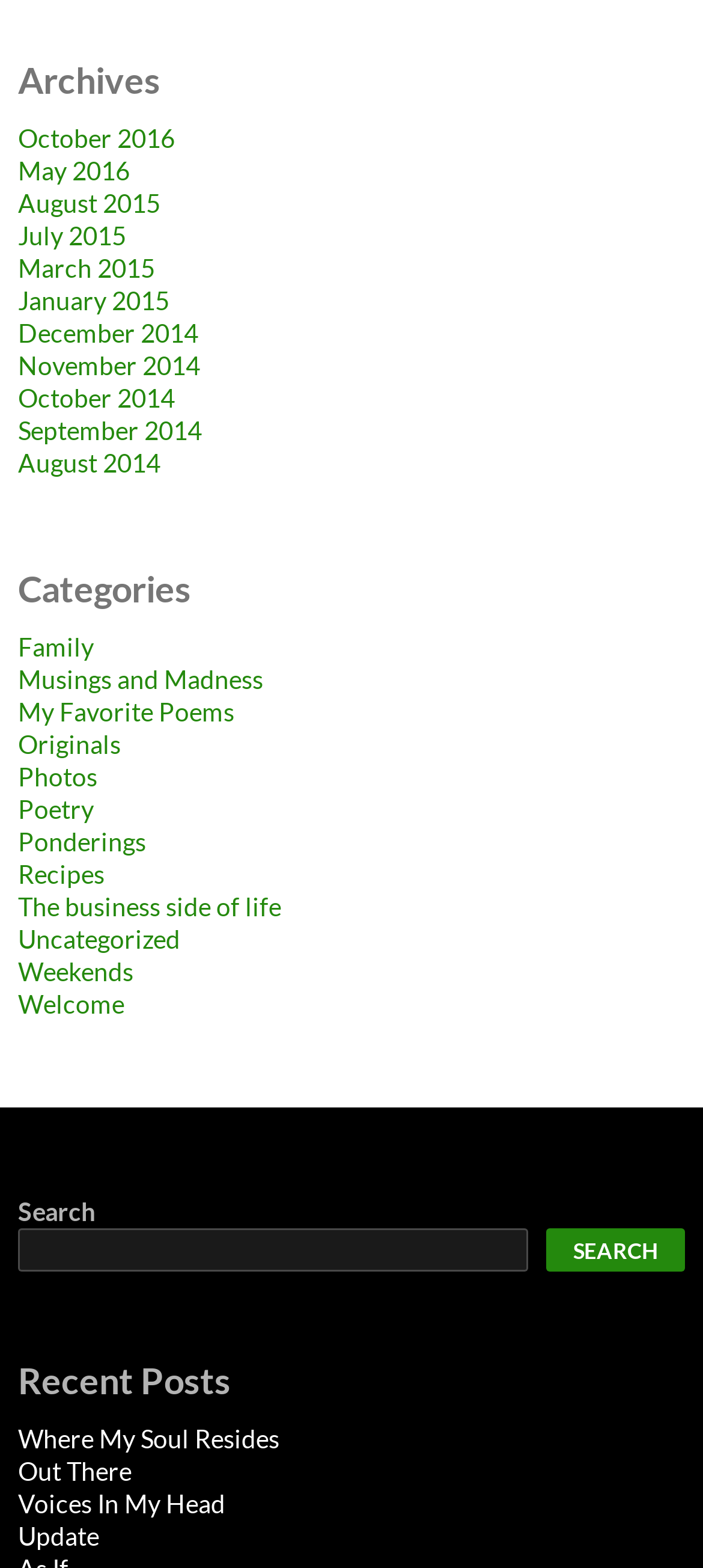Find the bounding box coordinates of the area to click in order to follow the instruction: "Explore The Sci-Fi and Fantasy Reviewer".

None